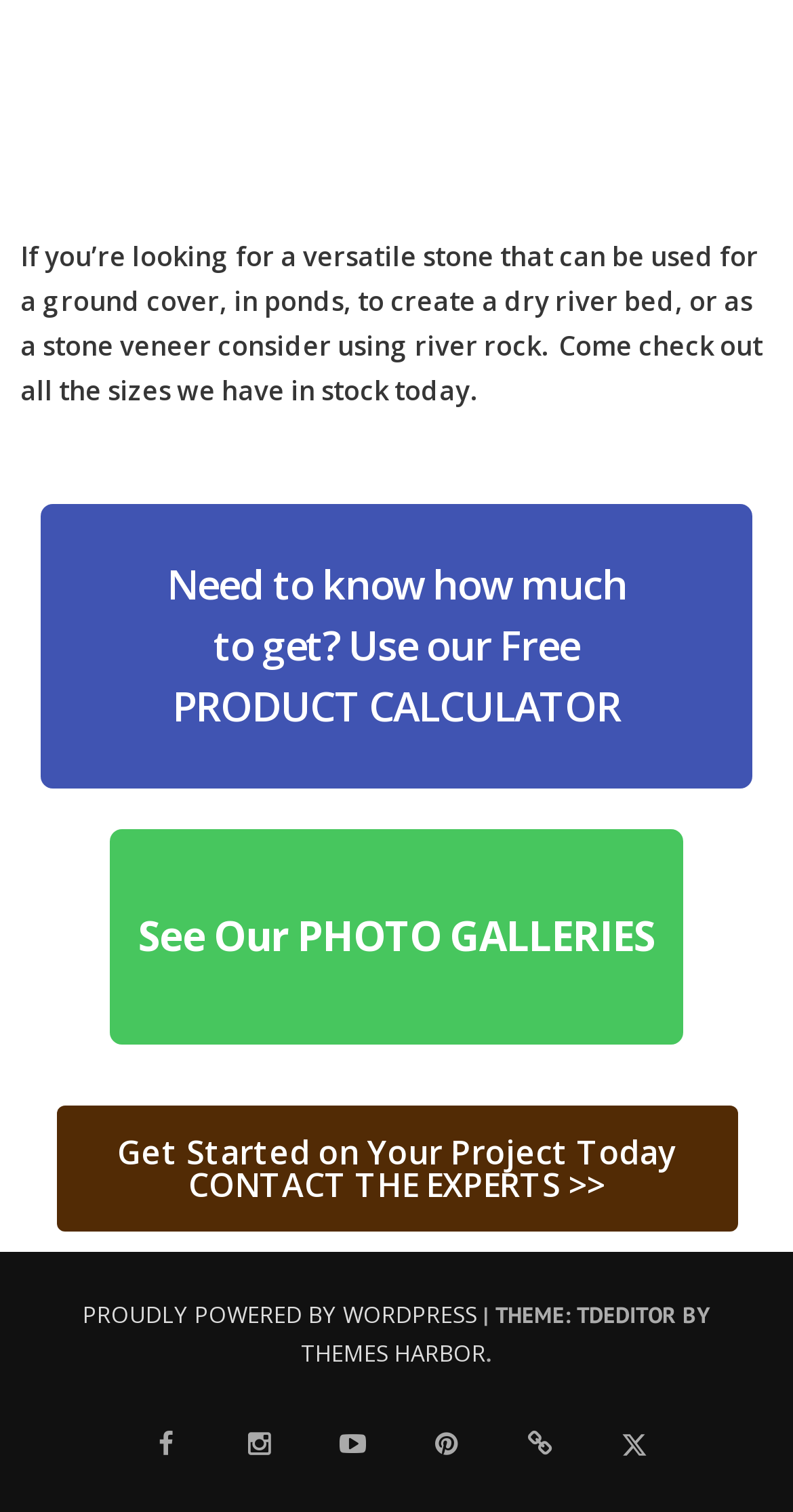Please specify the bounding box coordinates of the region to click in order to perform the following instruction: "Read about Witnessing a Pregnant Whitetail Doe".

None